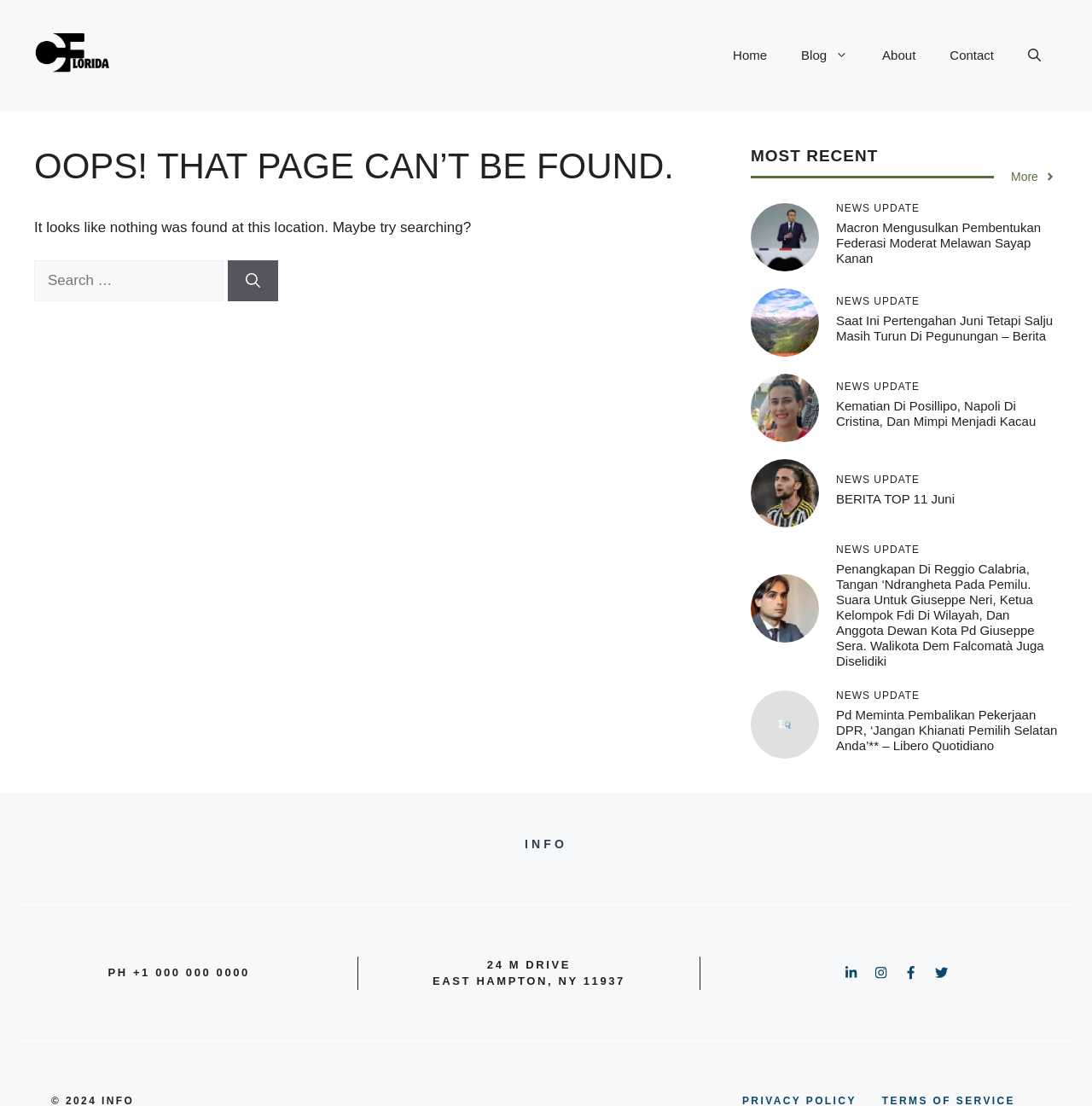Bounding box coordinates are specified in the format (top-left x, top-left y, bottom-right x, bottom-right y). All values are floating point numbers bounded between 0 and 1. Please provide the bounding box coordinate of the region this sentence describes: over 10 years

None